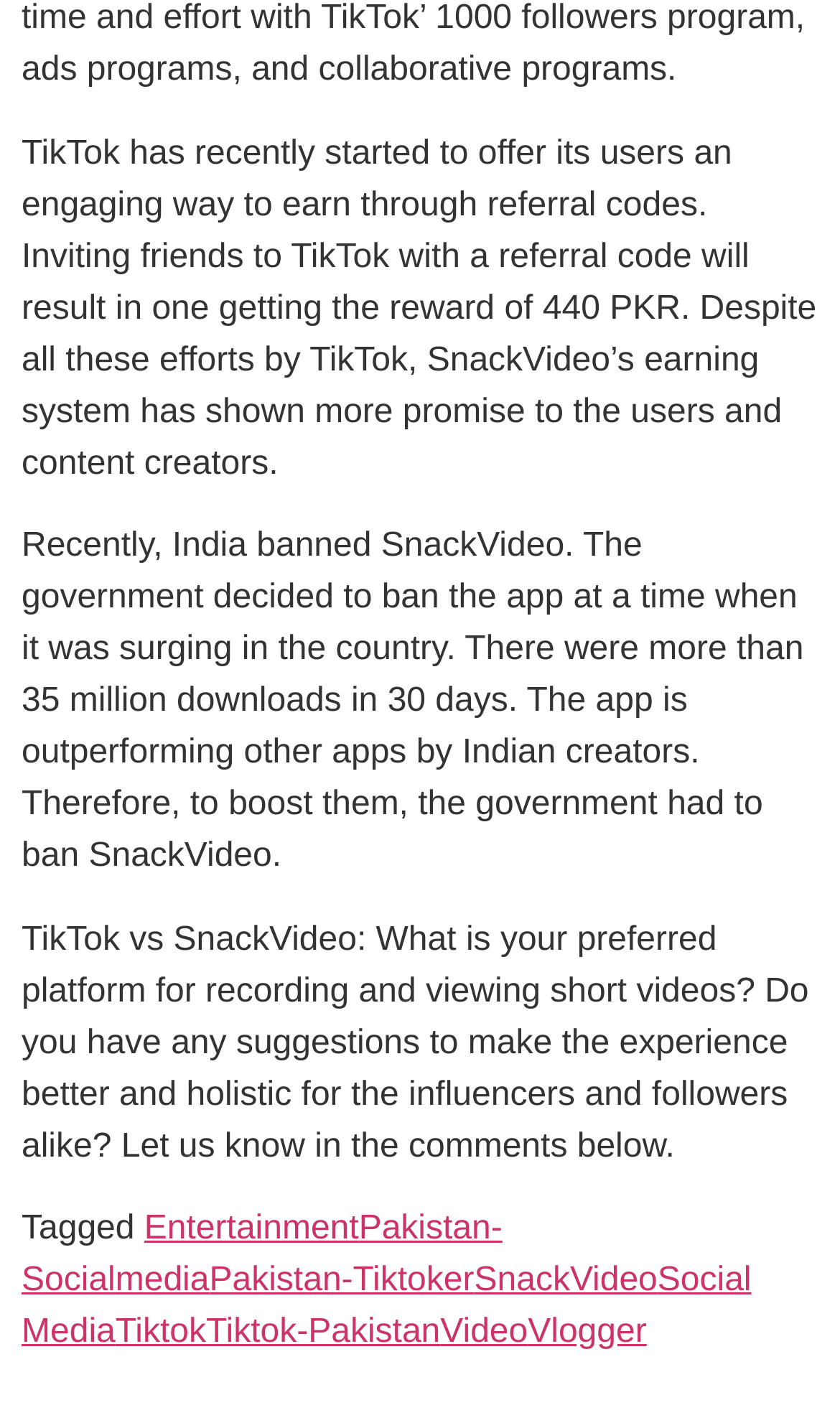Determine the bounding box coordinates of the clickable element to achieve the following action: 'Click on 'Tiktok''. Provide the coordinates as four float values between 0 and 1, formatted as [left, top, right, bottom].

[0.137, 0.92, 0.245, 0.946]